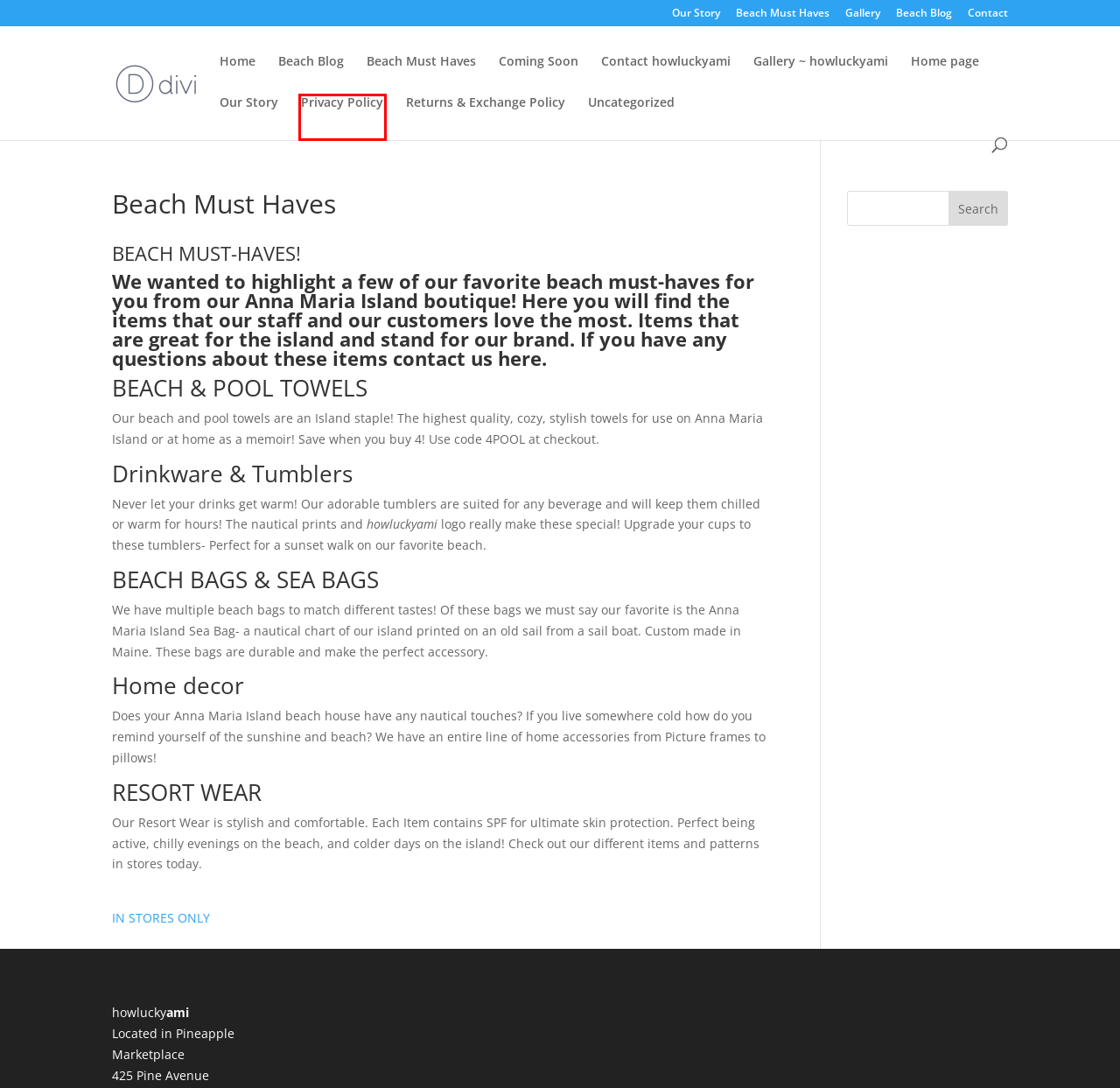Look at the screenshot of a webpage that includes a red bounding box around a UI element. Select the most appropriate webpage description that matches the page seen after clicking the highlighted element. Here are the candidates:
A. Uncategorized Archives » howluckyami
B. Beach Blog » howluckyami
C. Gallery ~ howluckyami » howluckyami » Anna Maria Island, FL
D. Privacy Policy » howluckyami
E. Returns & Exchange Policy » howluckyami
F. howluckyami » Our Story » Anna Maria Island's #1 Brand
G. Coming Soon » howluckyami
H. Home page » Anna Maria Island Boutique » howluckyami

D